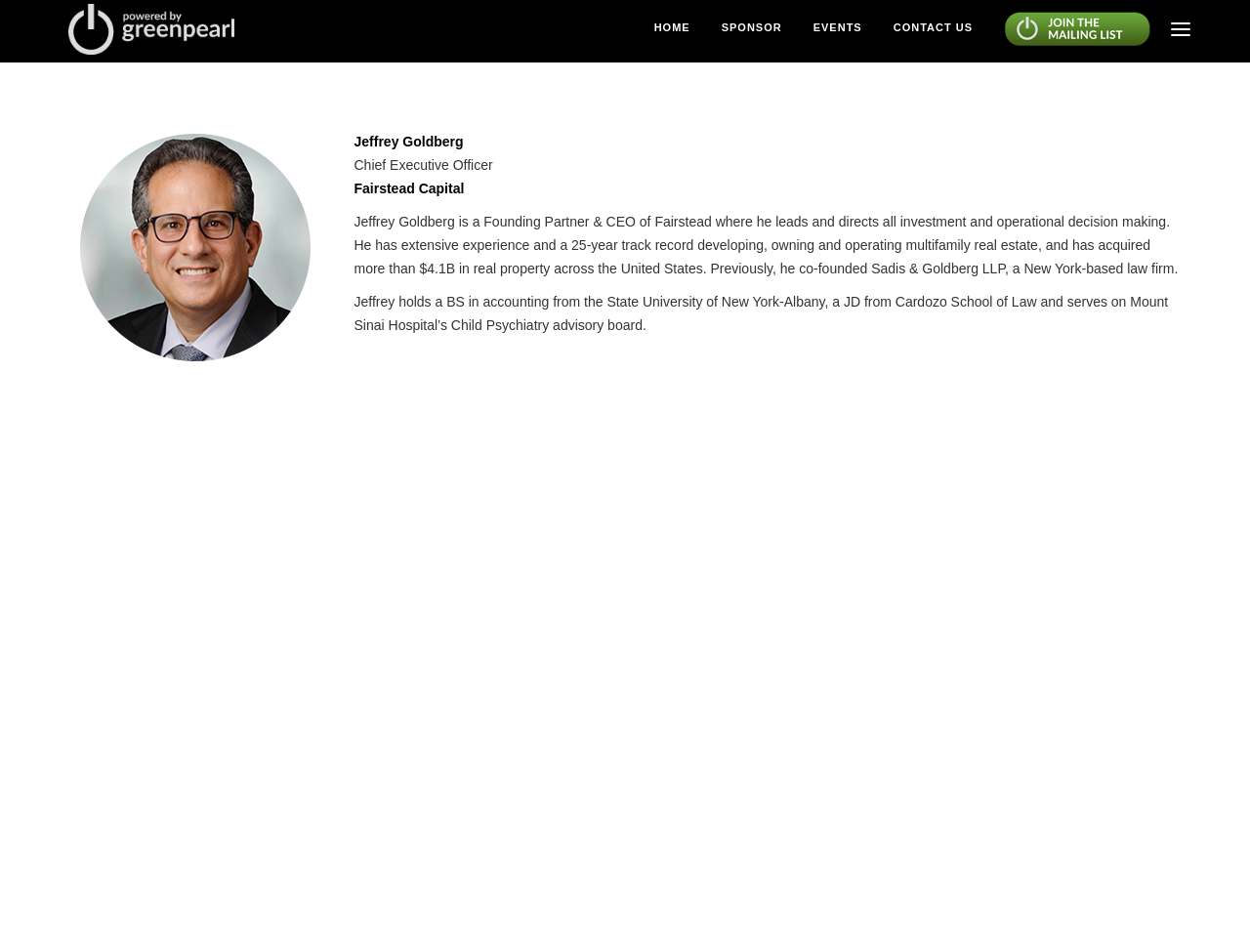Given the description of a UI element: "Niece", identify the bounding box coordinates of the matching element in the webpage screenshot.

None